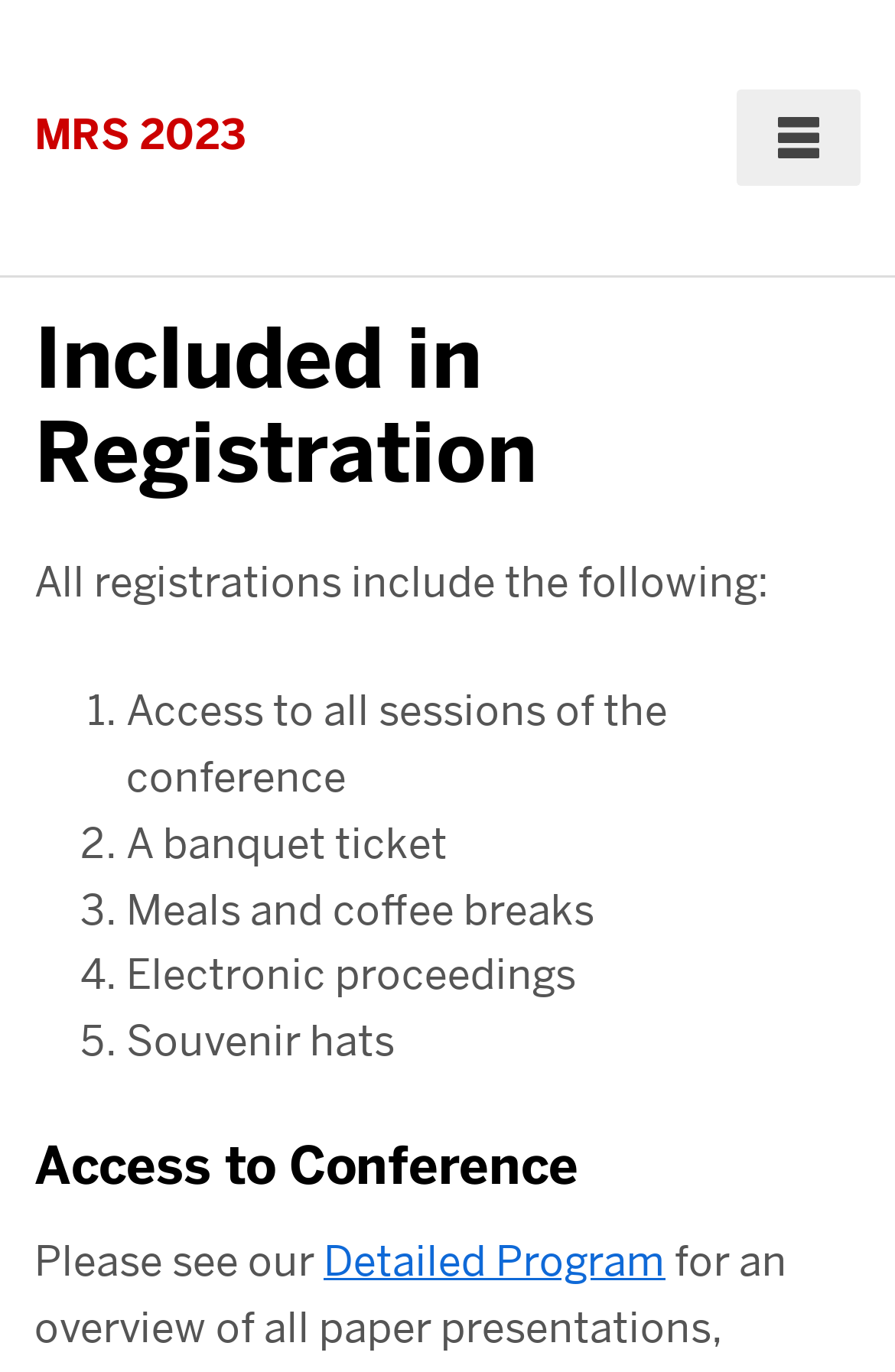Identify the bounding box coordinates of the clickable region required to complete the instruction: "Go to About page". The coordinates should be given as four float numbers within the range of 0 and 1, i.e., [left, top, right, bottom].

[0.077, 0.251, 0.923, 0.342]